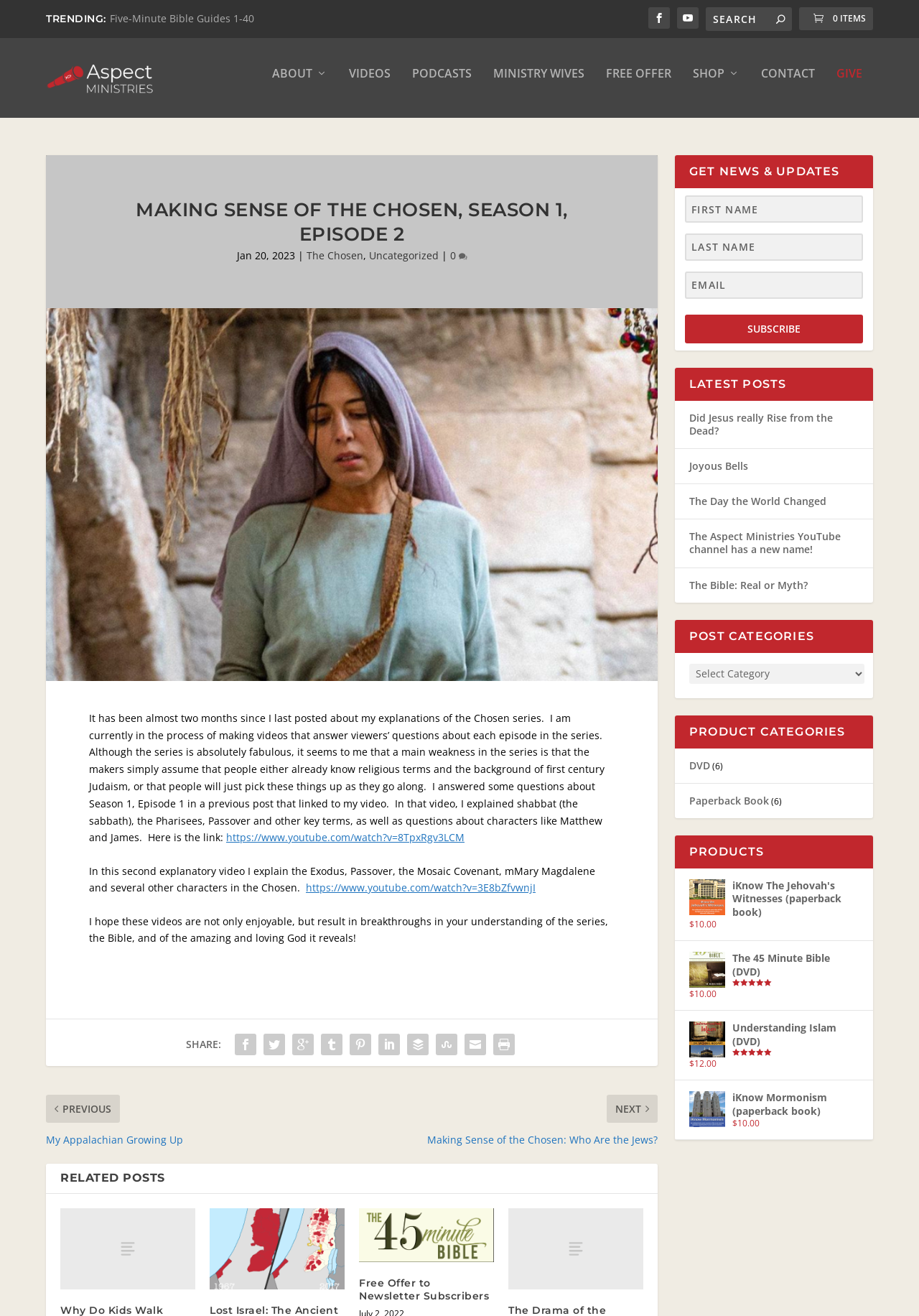Determine the bounding box coordinates of the clickable region to follow the instruction: "Visit the Aspect Ministries homepage".

[0.05, 0.045, 0.2, 0.08]